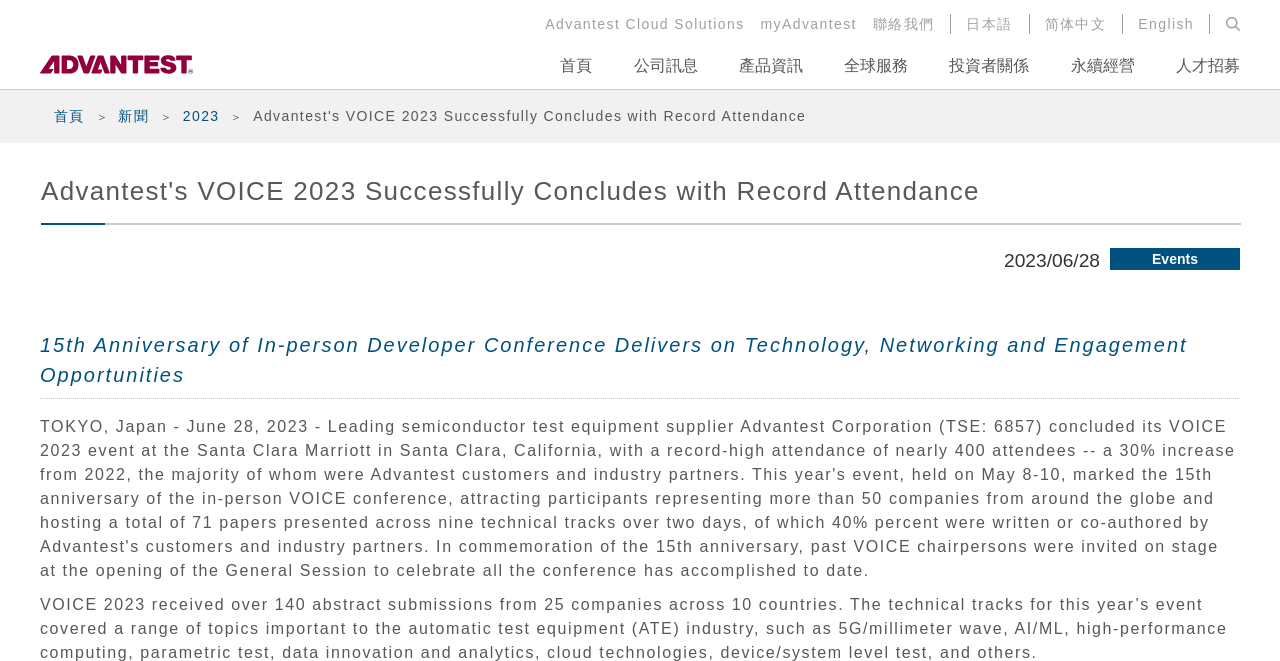Indicate the bounding box coordinates of the clickable region to achieve the following instruction: "Go to Advantest."

[0.031, 0.082, 0.151, 0.107]